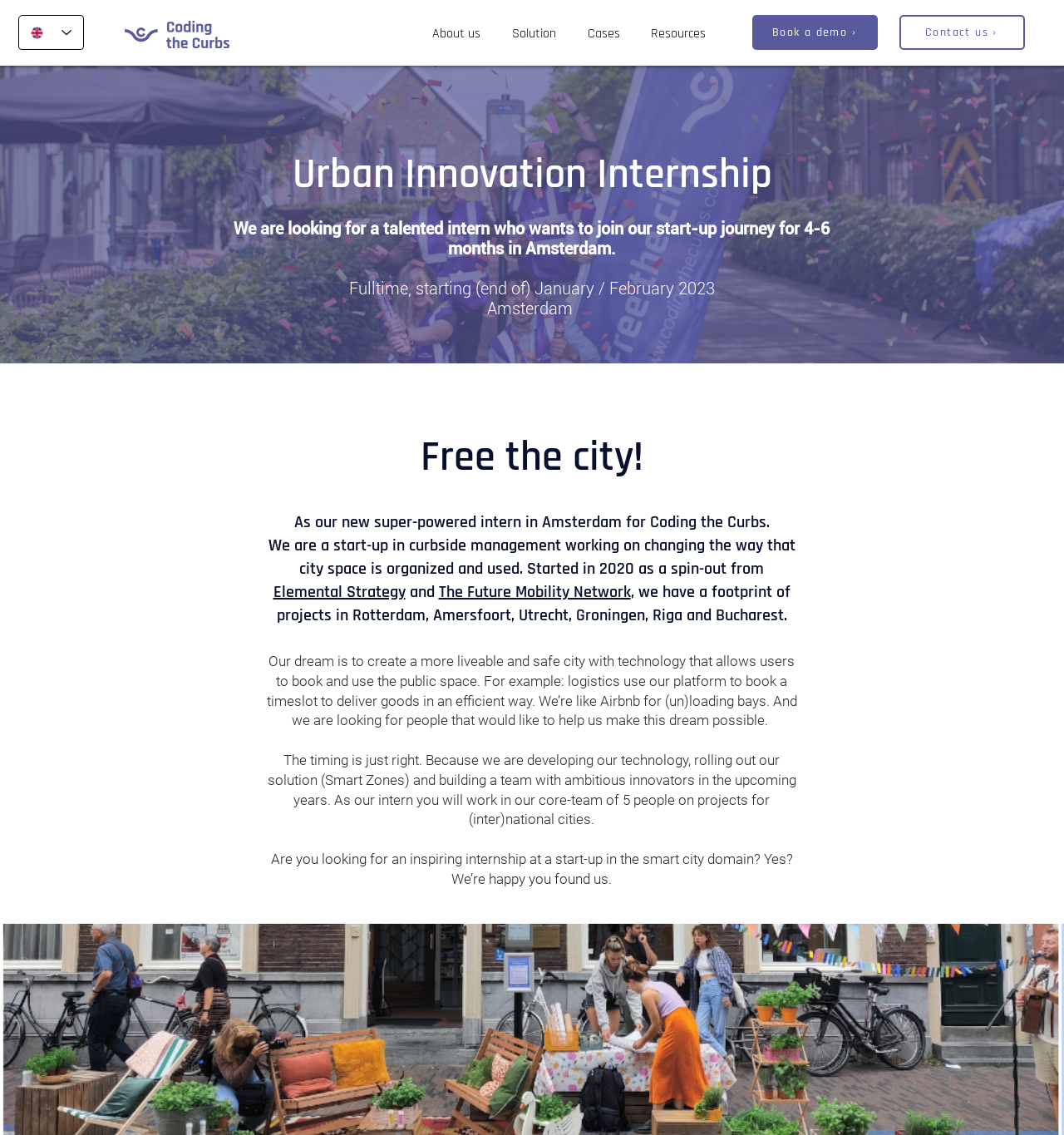Generate a thorough caption detailing the webpage content.

The webpage is about Coding the Curbs, a start-up company that offers an urban innovation internship in Amsterdam. At the top left corner, there is a language selector combobox with the English language selected. Next to it, there is the company's logo, which is an image of "CTC - Logo Extended Purple.png". 

Below the logo, there is a navigation menu with links to "About us", "Solution", "Cases", and "Resources". On the right side of the navigation menu, there are two links: "Book a demo ›" and "Contact us ›". 

Below the navigation menu, there is a large image that spans the entire width of the page, which is a timelapse of Amersfoort. 

The main content of the webpage starts with a heading "Urban Innovation Internship" followed by a paragraph of text that describes the internship opportunity. The text is divided into several sections, each describing different aspects of the internship, such as the duration, location, and responsibilities. 

There is another heading "Free the city!" followed by more text that describes the company's mission and vision. The text also mentions the company's history, its projects in various cities, and its goals. 

Throughout the text, there are links to other websites, such as "Elemental Strategy" and "The Future Mobility Network". The webpage also has several calls-to-action, encouraging the reader to apply for the internship.